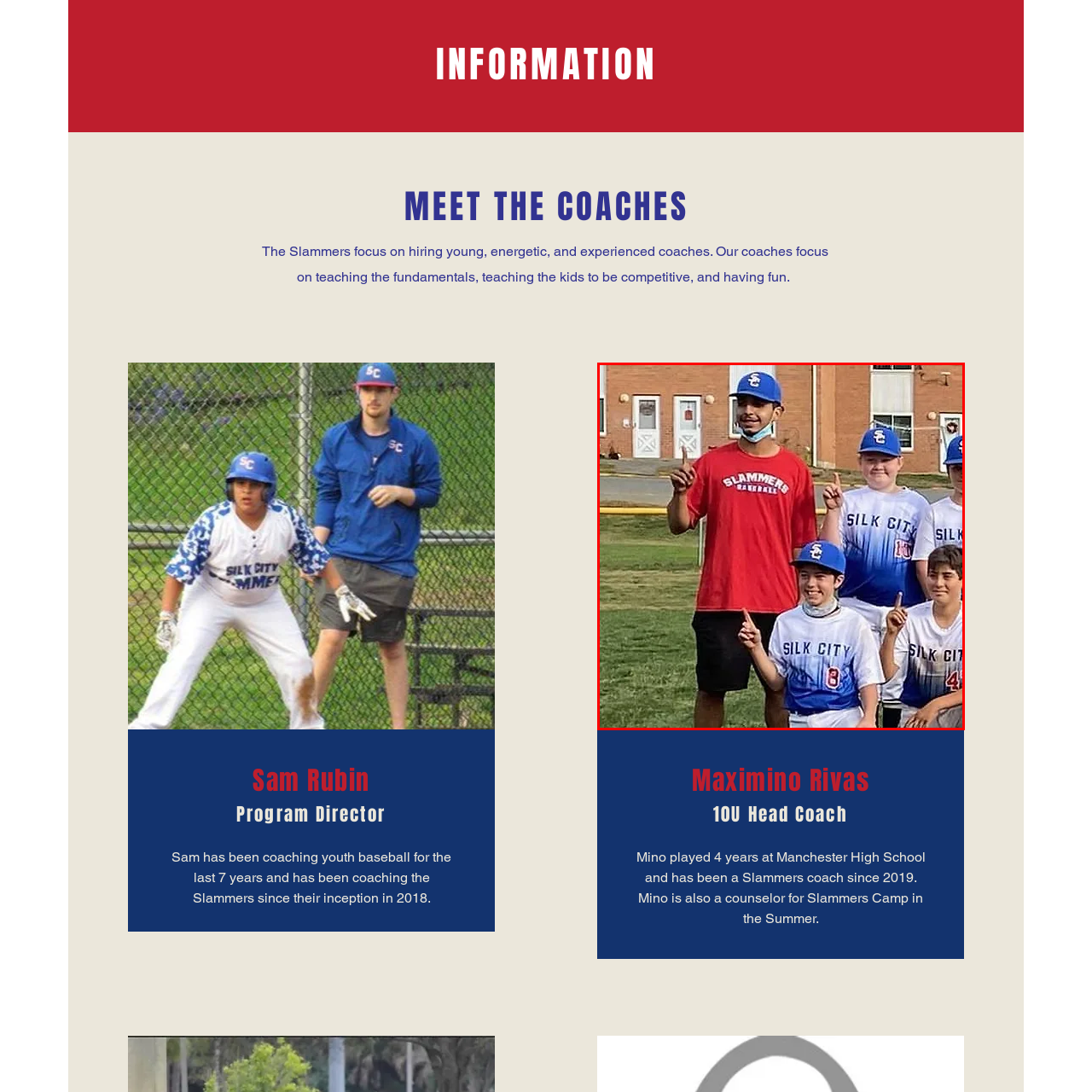Explain in detail what is happening in the image enclosed by the red border.

The image features a group of young baseball players and a coach posing together on a grassy field, showcasing a sense of teamwork and camaraderie. The coach, wearing a bright red "SLAMMERS BASEBALL" shirt and a blue cap, stands confidently while signaling with his thumb raised, embodying a supportive and enthusiastic presence. Surrounding him are young athletes dressed in their baseball uniforms, which feature "SILK CITY" prominently displayed. The players, smiling and energetic, also engage with the camera, with some raising their hands in a cheerful gesture. This dynamic scene reflects the spirit of youth sports, highlighting the joy of teamwork and the fun of being part of a baseball community.